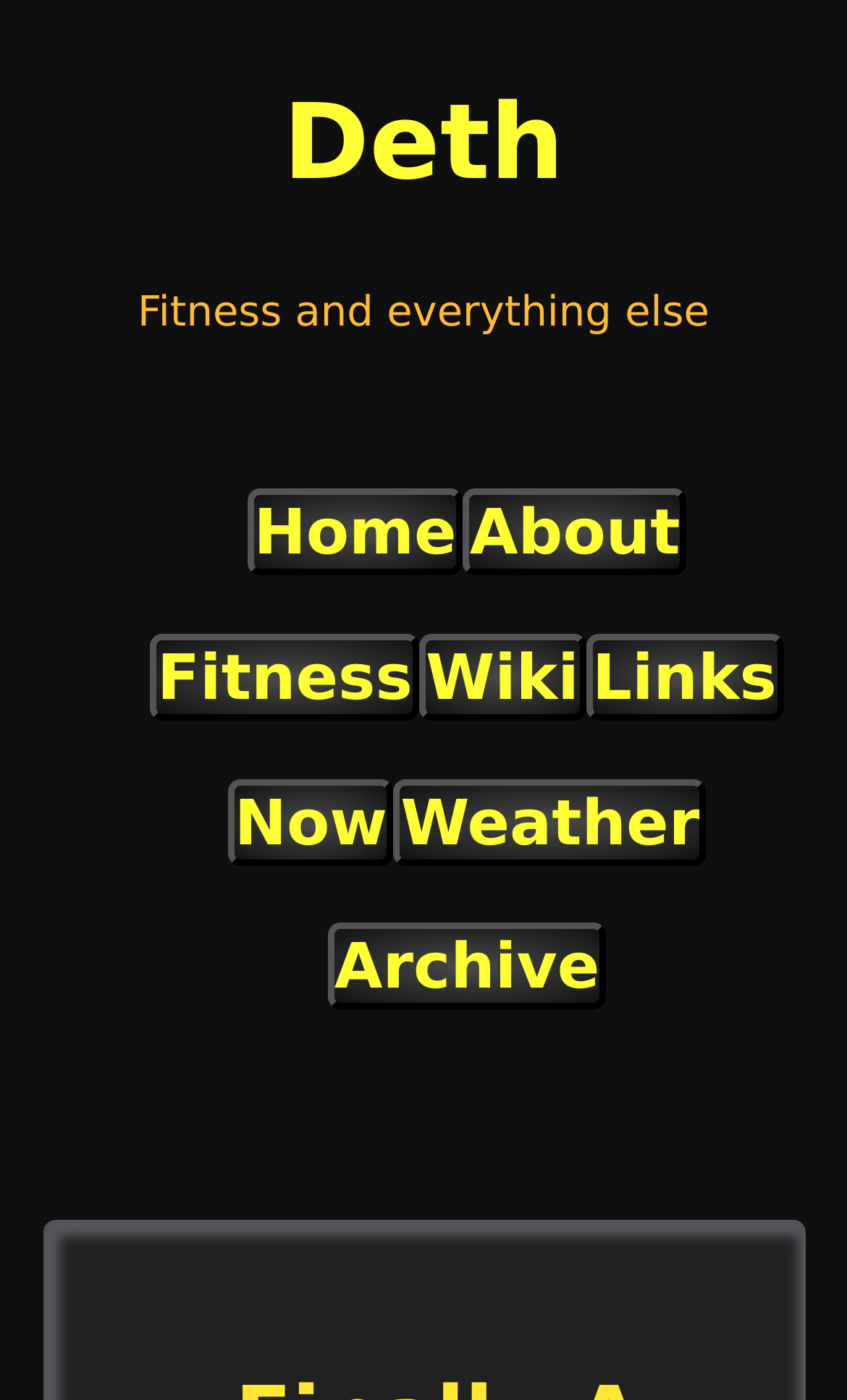Identify the bounding box coordinates of the region that needs to be clicked to carry out this instruction: "view fitness page". Provide these coordinates as four float numbers ranging from 0 to 1, i.e., [left, top, right, bottom].

[0.178, 0.453, 0.495, 0.515]